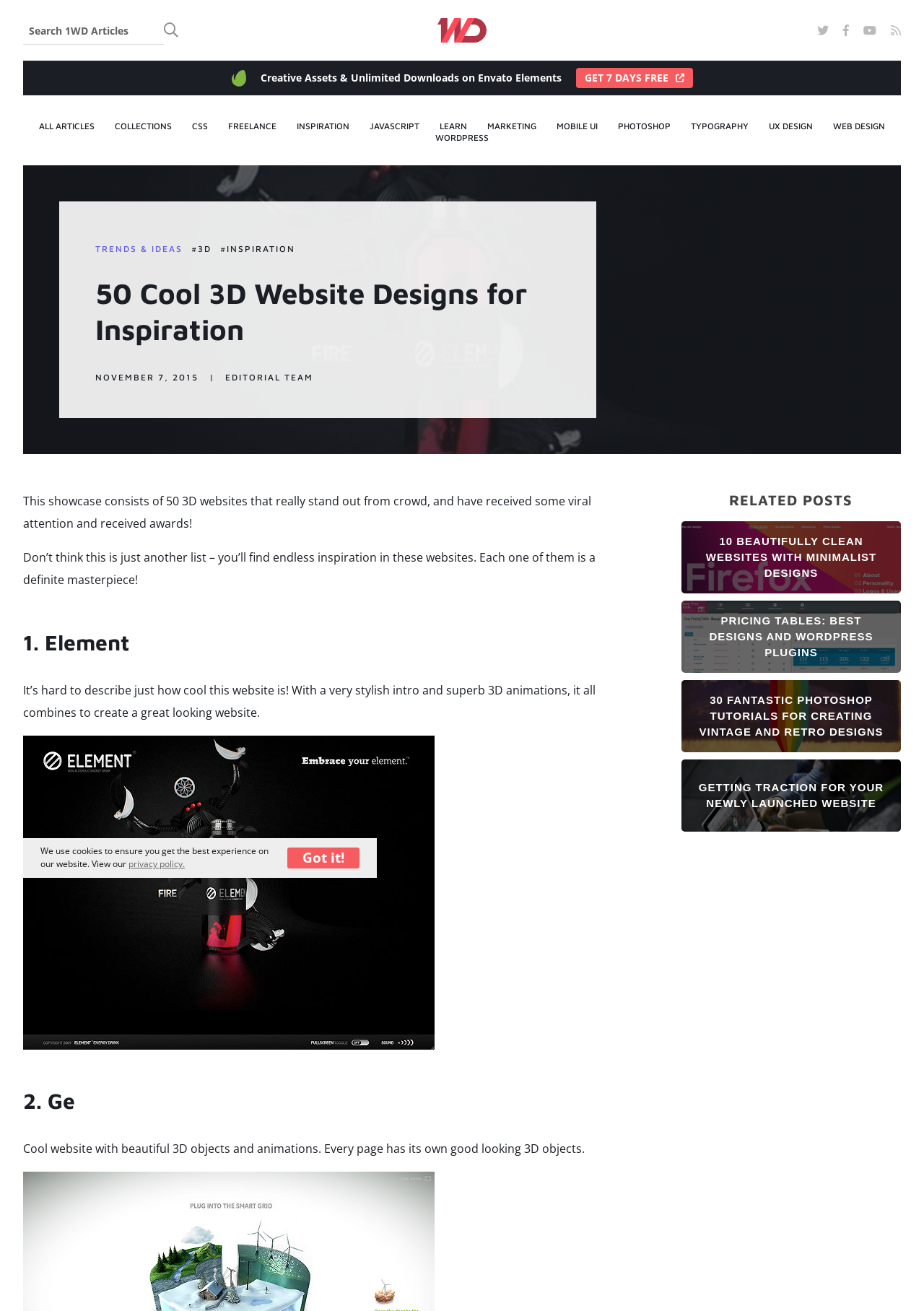Determine the bounding box coordinates of the clickable region to execute the instruction: "View the 3D website design inspiration". The coordinates should be four float numbers between 0 and 1, denoted as [left, top, right, bottom].

[0.103, 0.21, 0.606, 0.265]